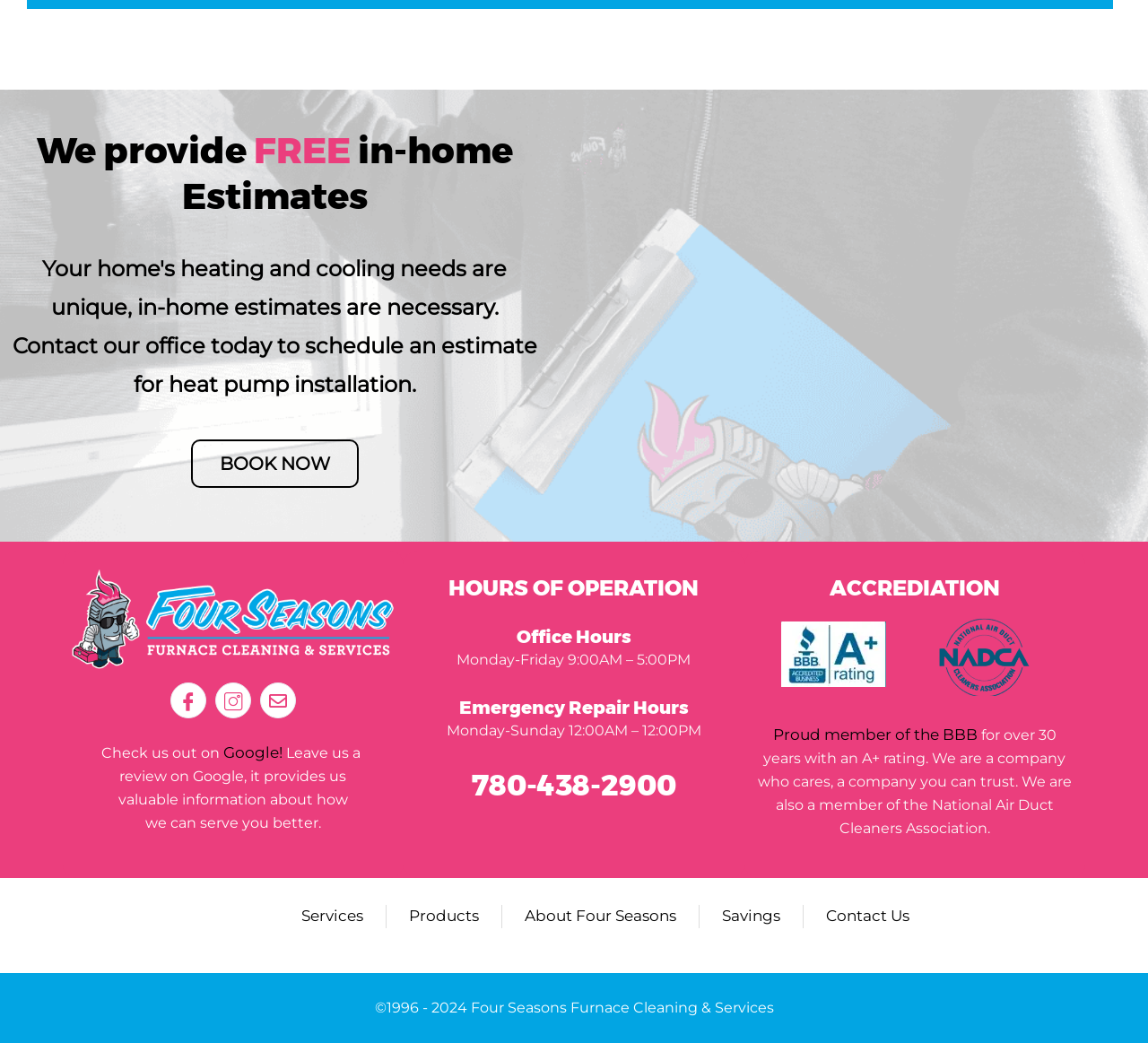Locate the bounding box coordinates of the area where you should click to accomplish the instruction: "Check us out on Google".

[0.195, 0.713, 0.246, 0.73]